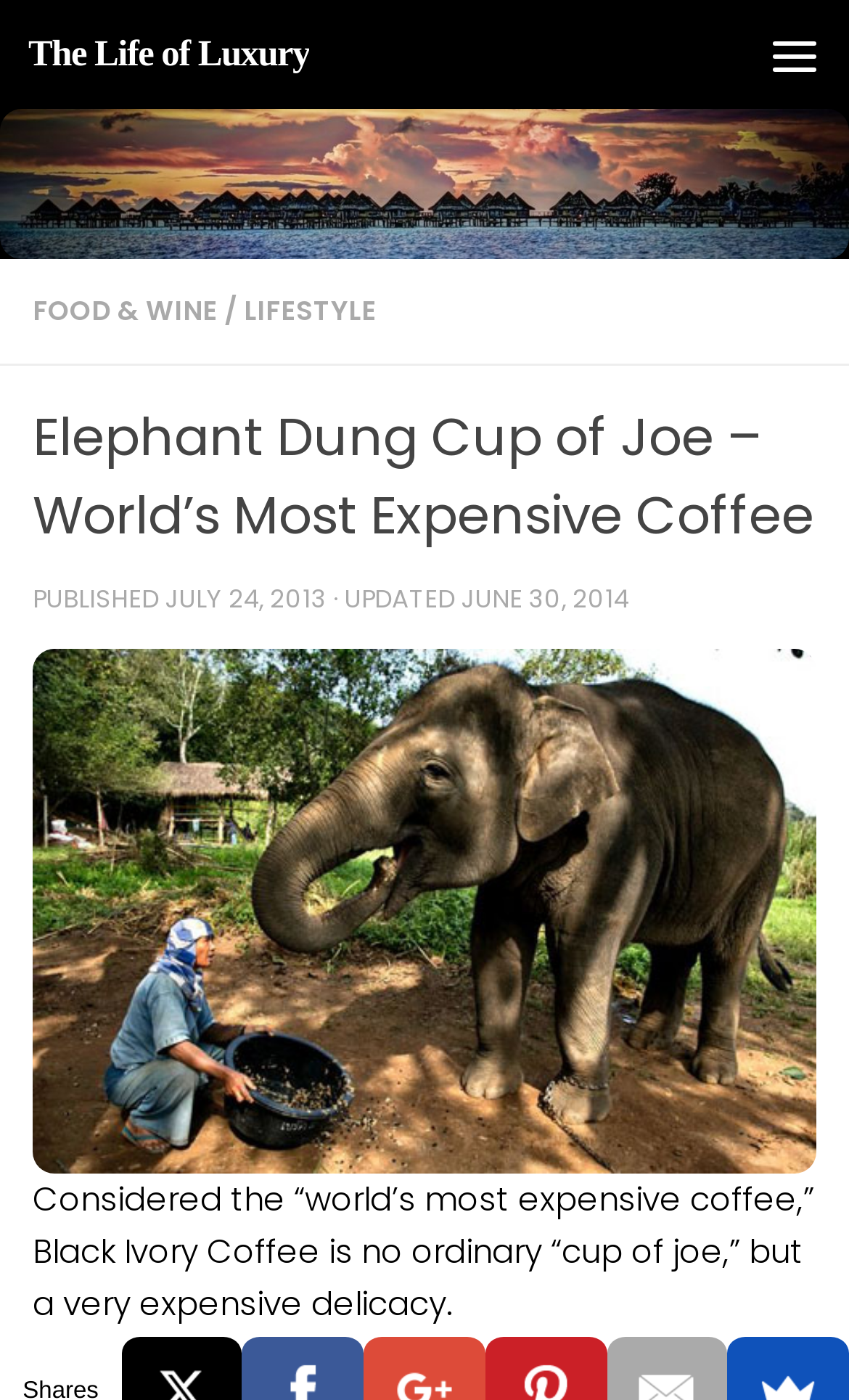What is the name of the coffee?
Refer to the image and provide a thorough answer to the question.

I found the answer by looking at the image description 'Black Ivory Coffee World's Most Expensive Coffee' and the heading 'Elephant Dung Cup of Joe – World’s Most Expensive Coffee' which both mention the name of the coffee.